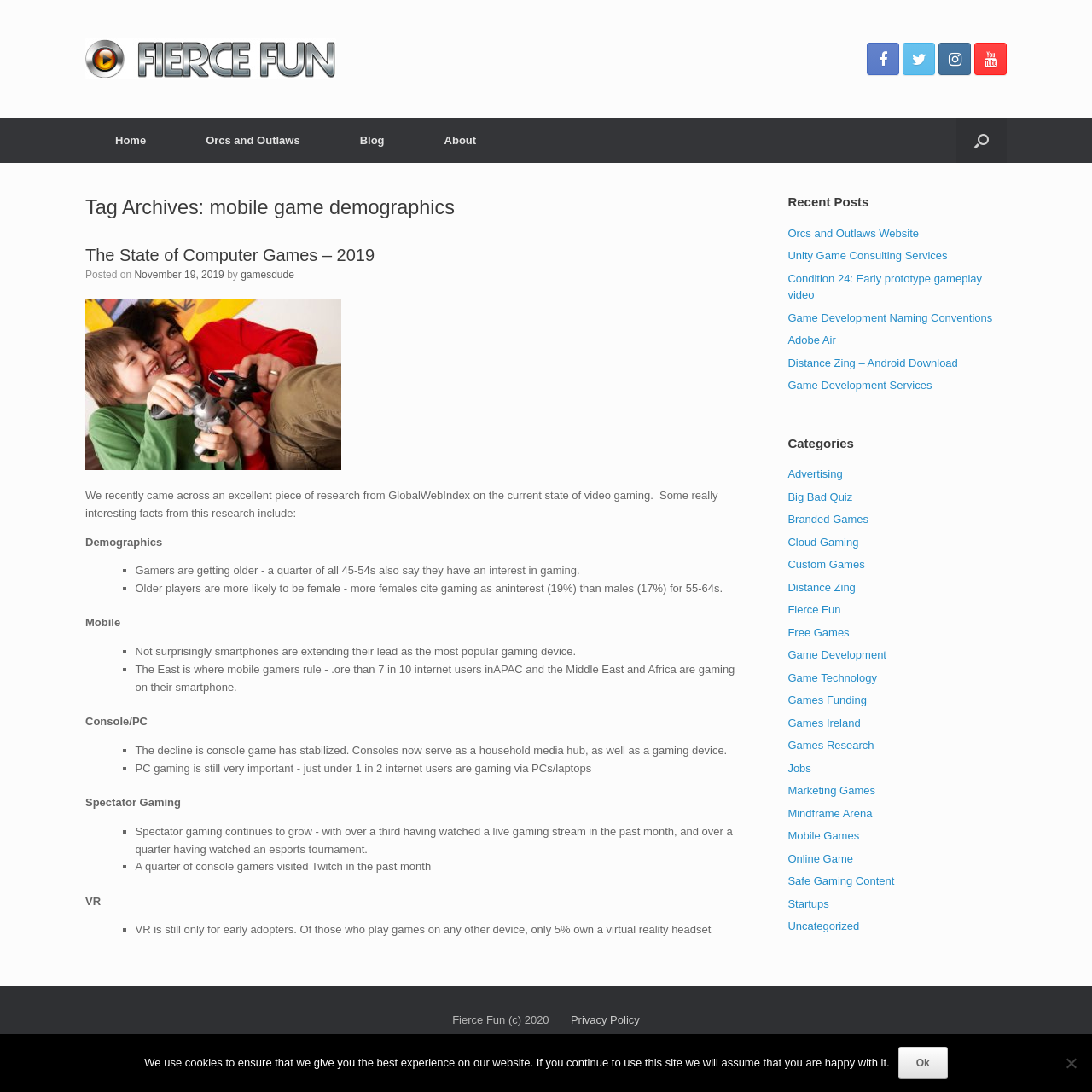What is the title of the article?
Give a thorough and detailed response to the question.

The title of the article can be found in the heading 'The State of Computer Games – 2019' which is located in the main section of the webpage, below the 'Tag Archives: mobile game demographics' heading.